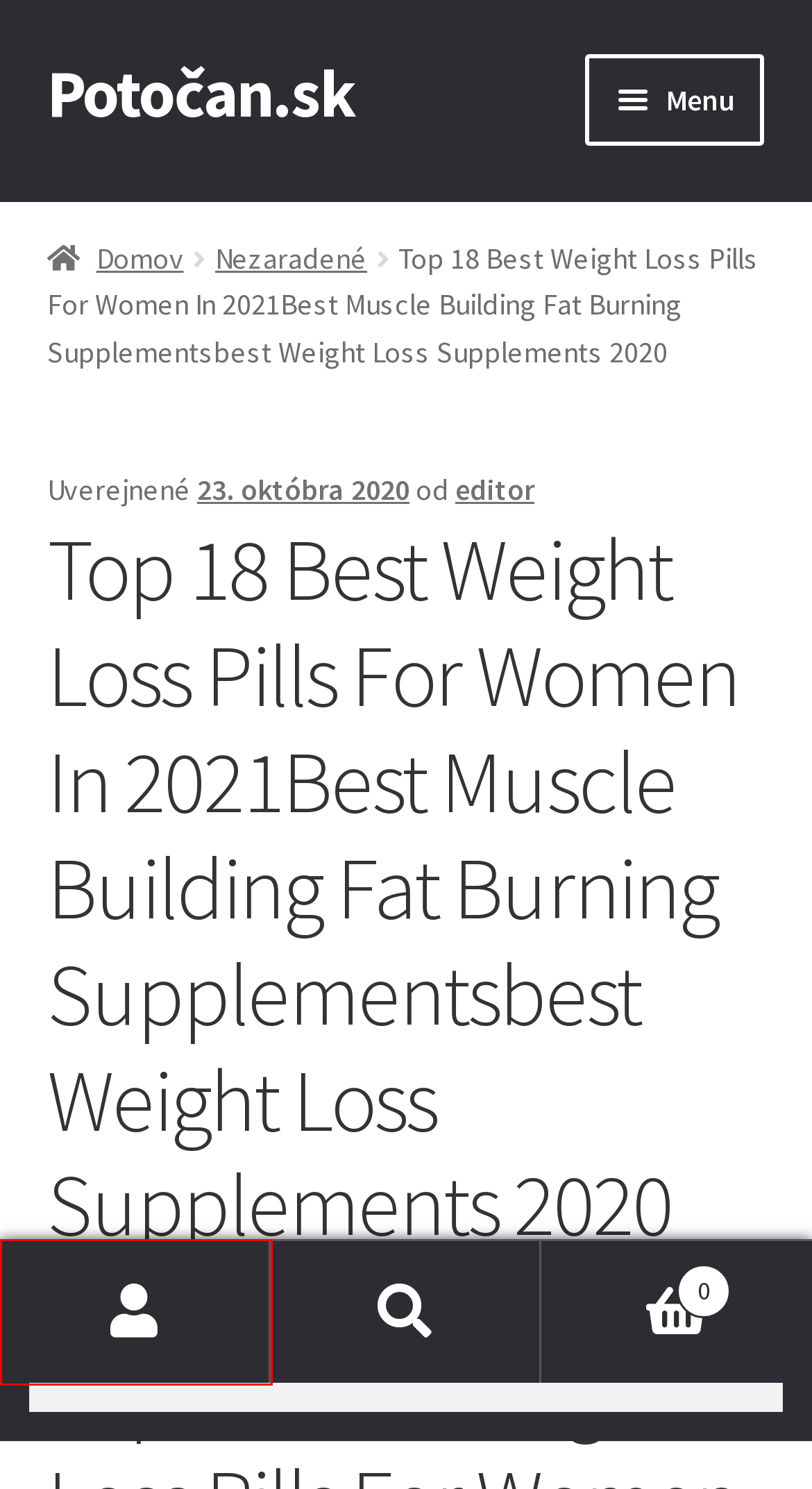You are provided with a screenshot of a webpage that has a red bounding box highlighting a UI element. Choose the most accurate webpage description that matches the new webpage after clicking the highlighted element. Here are your choices:
A. Kuchyne na mieru, moderné kuchyne, kuchynské linky Potočan
B. Nákupný košík - Potočan.sk
C. My Account - Potočan.sk
D. Nábytok - Potočan.sk
E. Archívy Otc to get high - Potočan.sk
F. Sedenie - Potočan.sk
G. editor, Author Potočan.sk
H. Archívy Weight loss medication that works - Potočan.sk

C